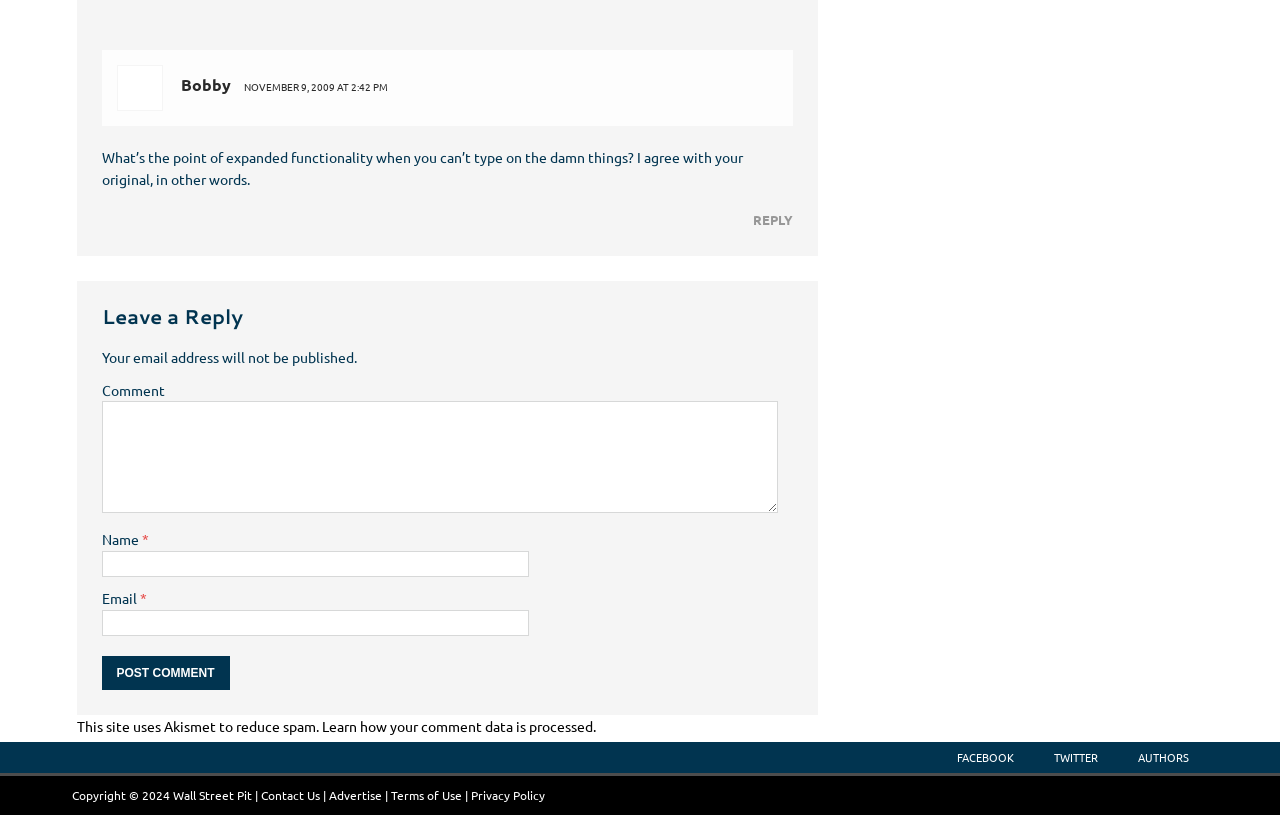Please answer the following question using a single word or phrase: 
What is the copyright year stated on this webpage?

2024